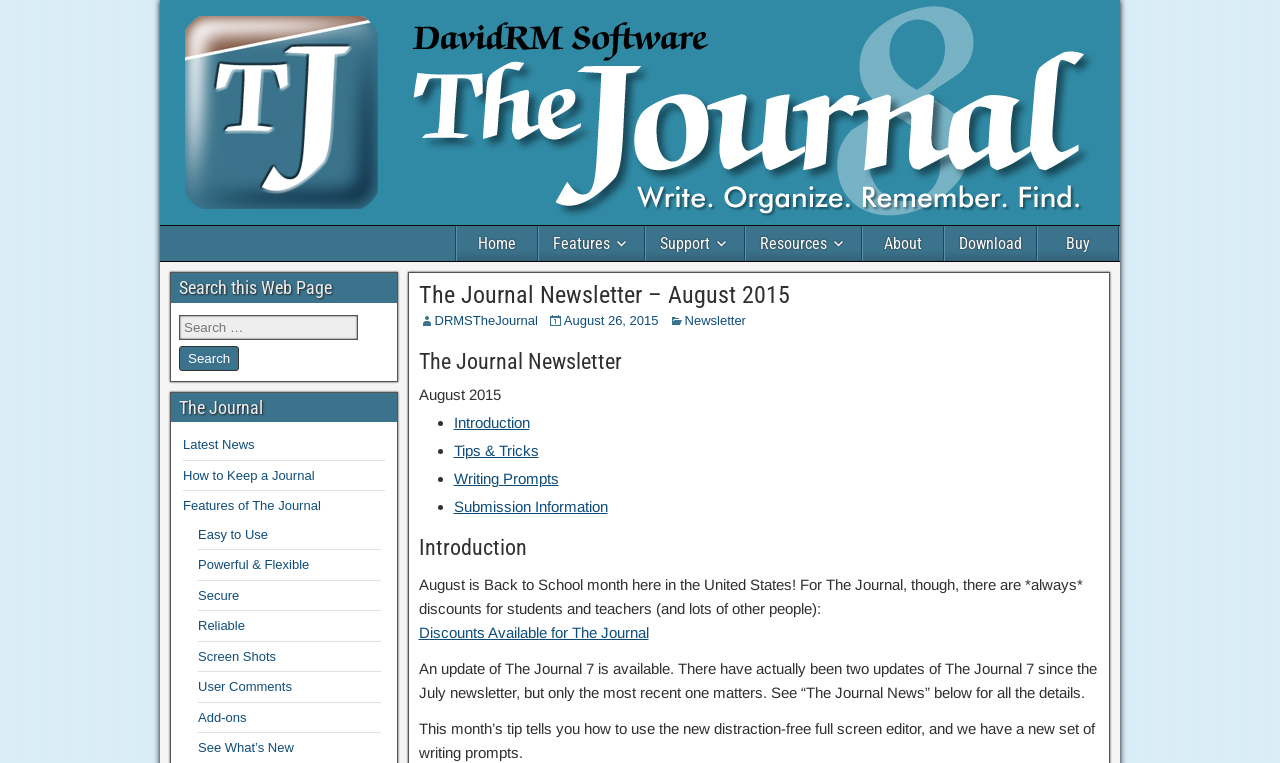Pinpoint the bounding box coordinates of the element that must be clicked to accomplish the following instruction: "read the blog". The coordinates should be in the format of four float numbers between 0 and 1, i.e., [left, top, right, bottom].

None